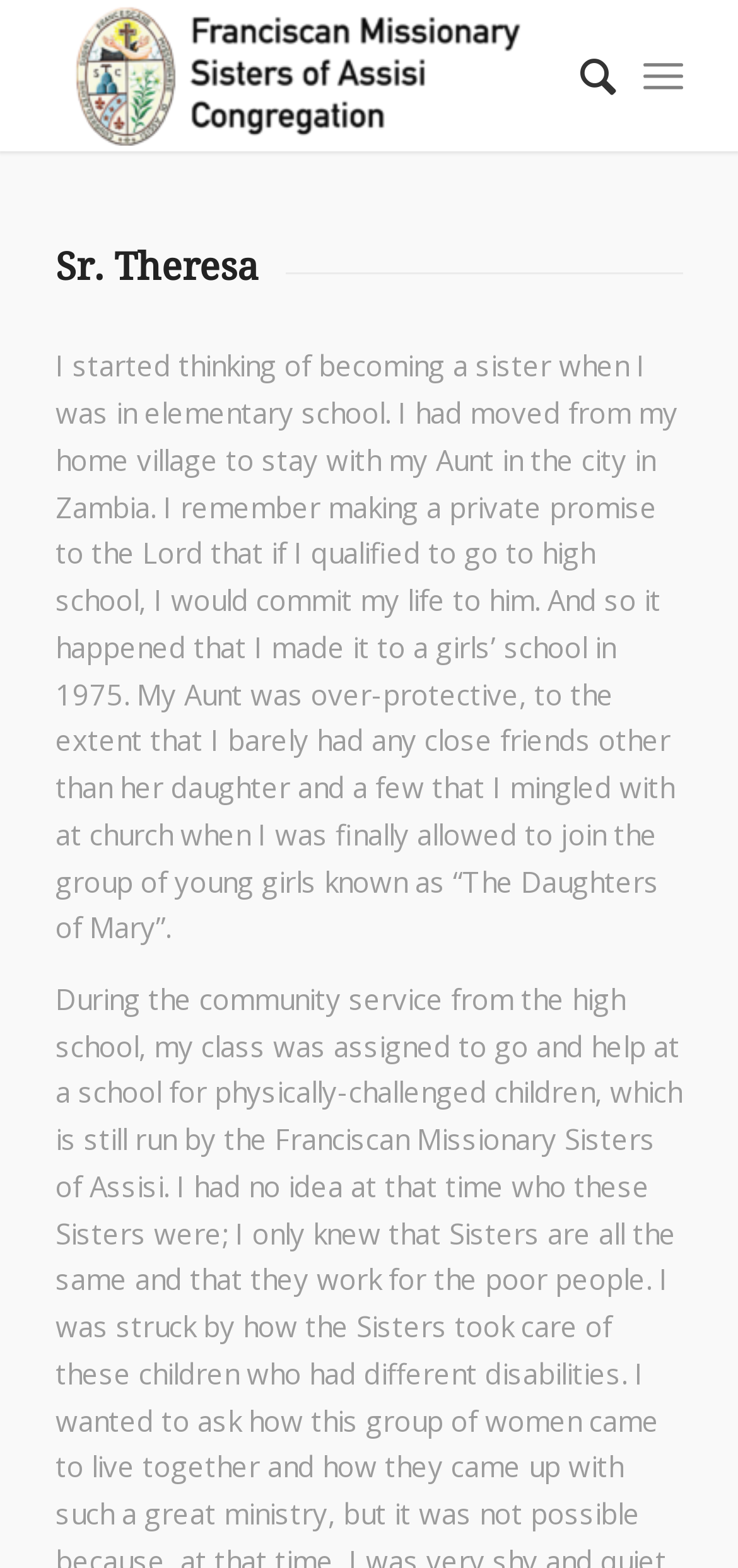Using the description "alt="Suore Francescane Missionarie Di Assisi"", predict the bounding box of the relevant HTML element.

[0.075, 0.0, 0.755, 0.097]